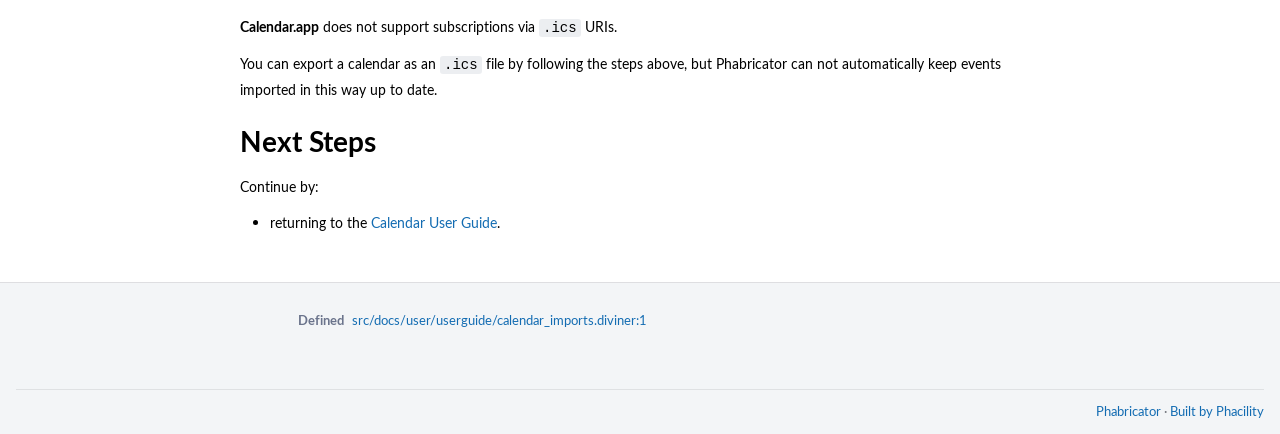What is the name of the user guide?
Use the image to give a comprehensive and detailed response to the question.

I found a link with the text 'Calendar User Guide' which is likely the name of the user guide.